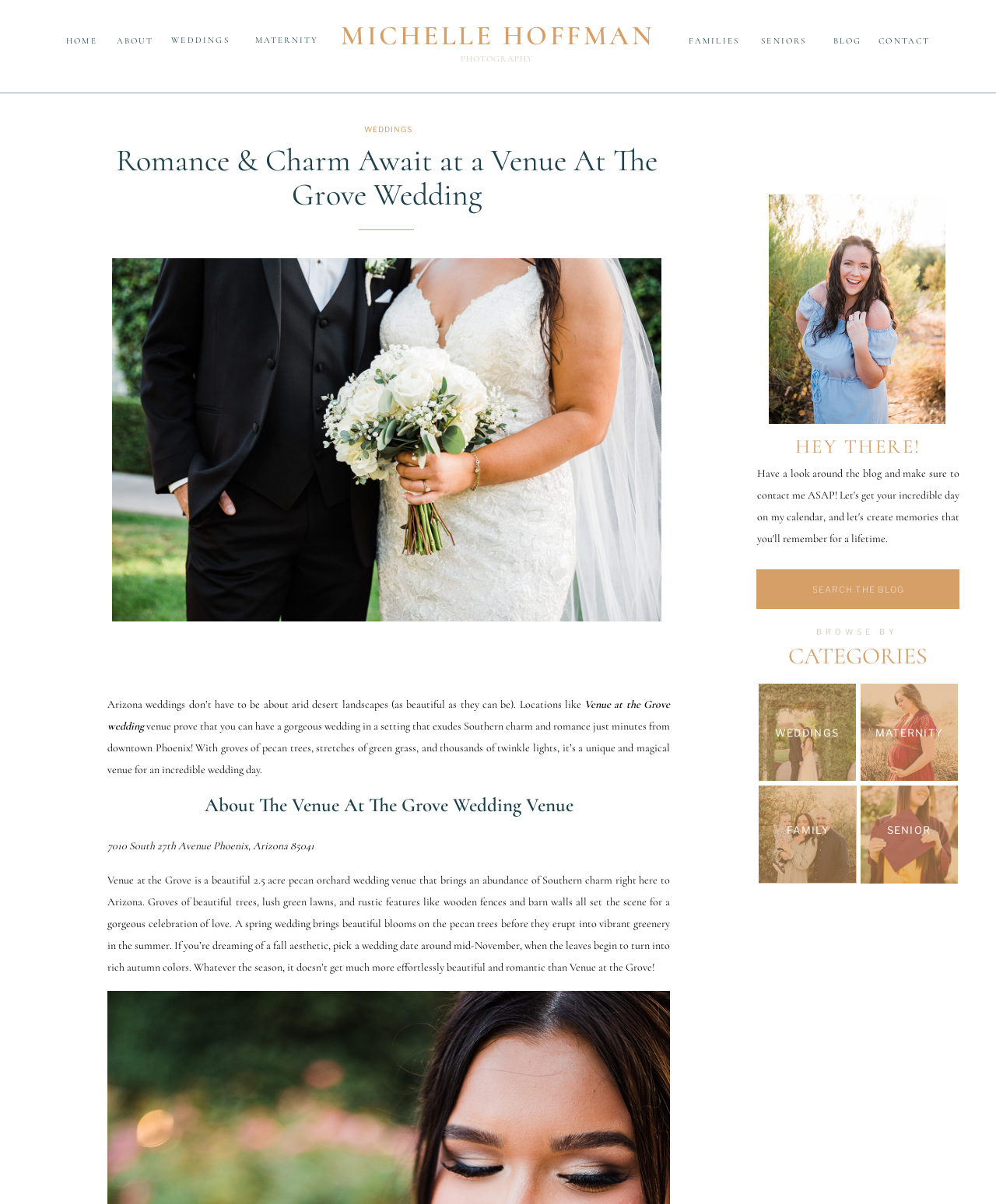Locate the bounding box coordinates of the element to click to perform the following action: 'Take the survey'. The coordinates should be given as four float values between 0 and 1, in the form of [left, top, right, bottom].

None